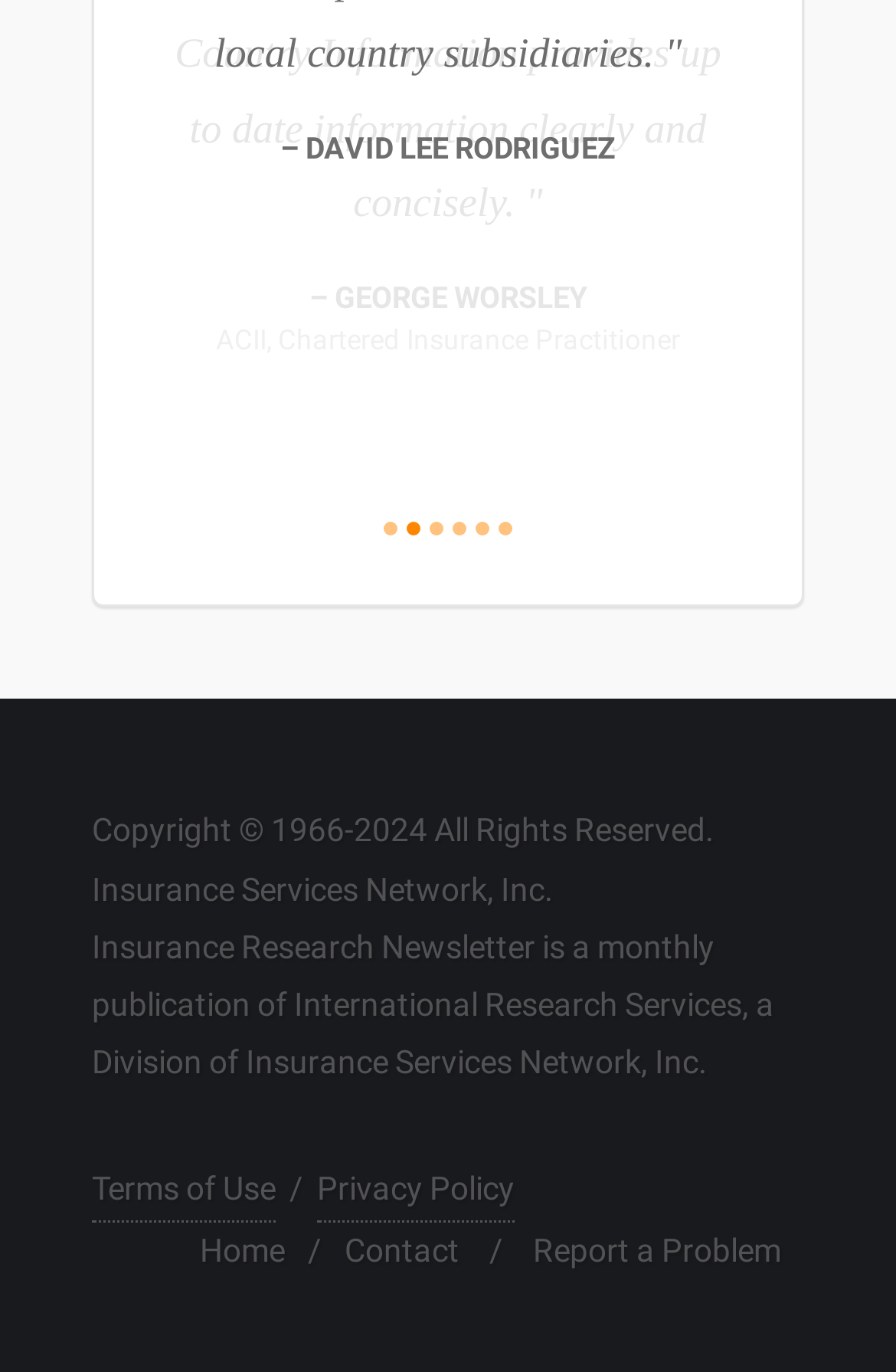Give a one-word or one-phrase response to the question: 
What is the name of the principal?

Paul Bergmann